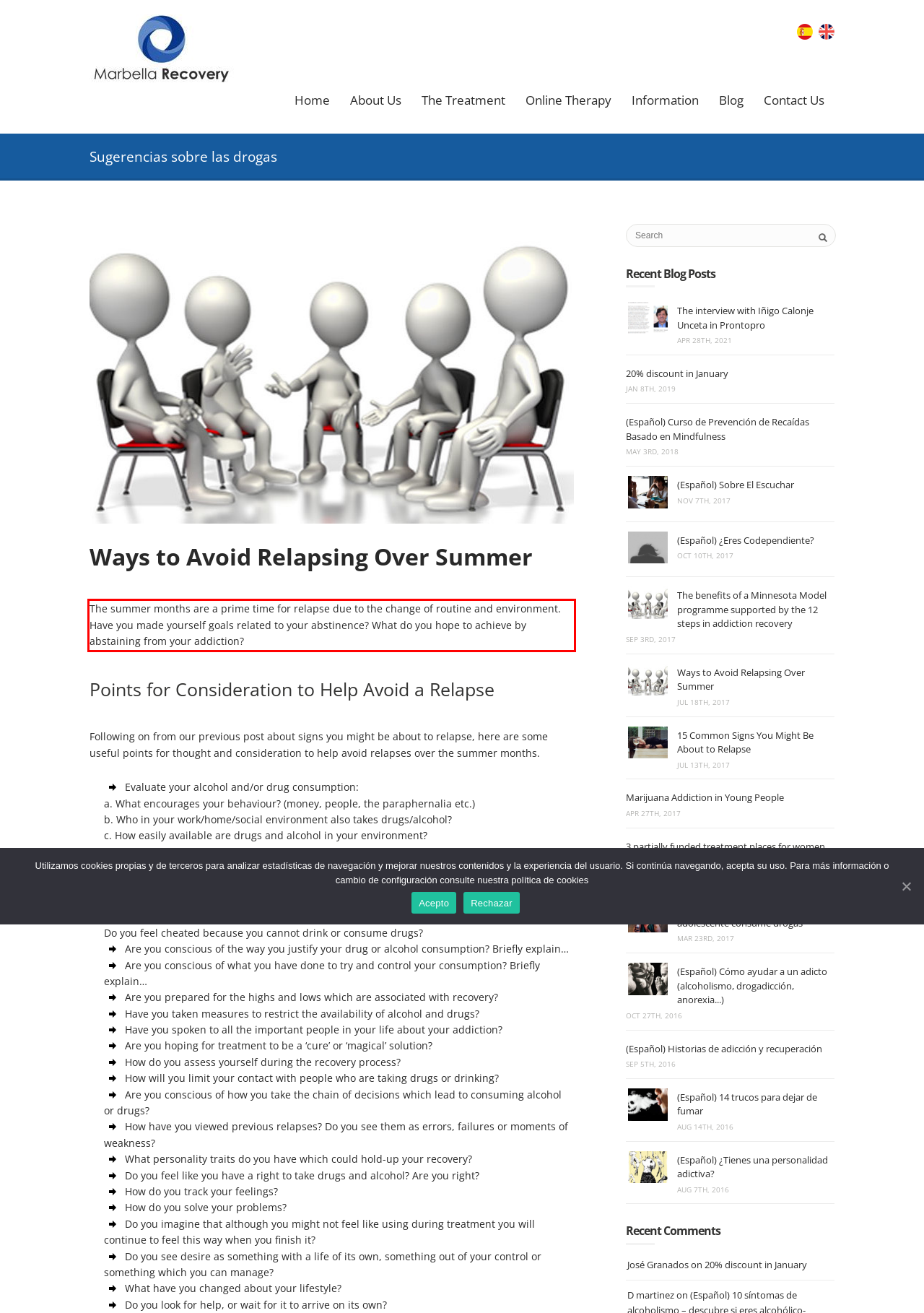You are provided with a webpage screenshot that includes a red rectangle bounding box. Extract the text content from within the bounding box using OCR.

The summer months are a prime time for relapse due to the change of routine and environment. Have you made yourself goals related to your abstinence? What do you hope to achieve by abstaining from your addiction?